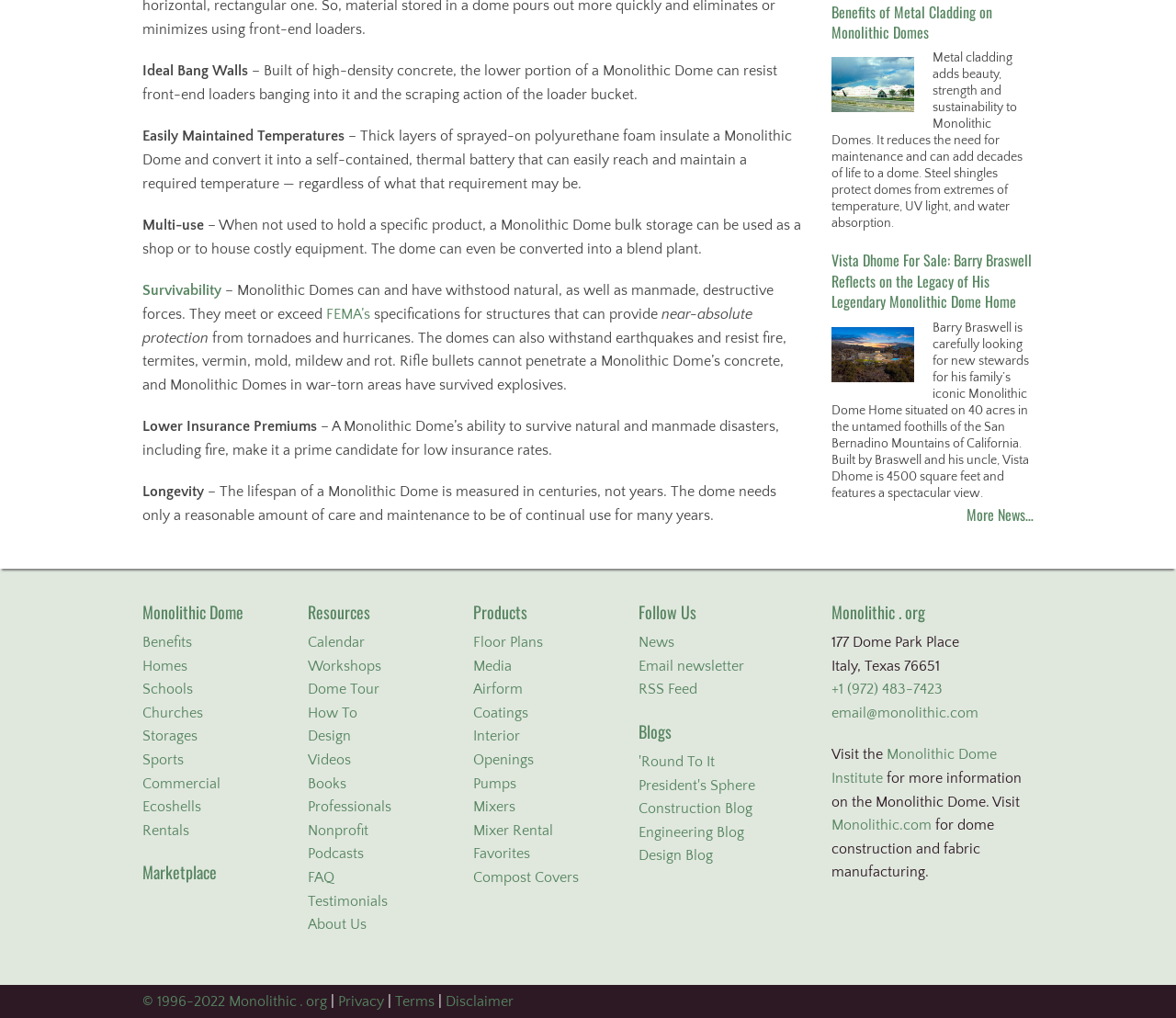Based on the element description © 1996-2022 Monolithic . org, identify the bounding box of the UI element in the given webpage screenshot. The coordinates should be in the format (top-left x, top-left y, bottom-right x, bottom-right y) and must be between 0 and 1.

[0.121, 0.975, 0.278, 0.992]